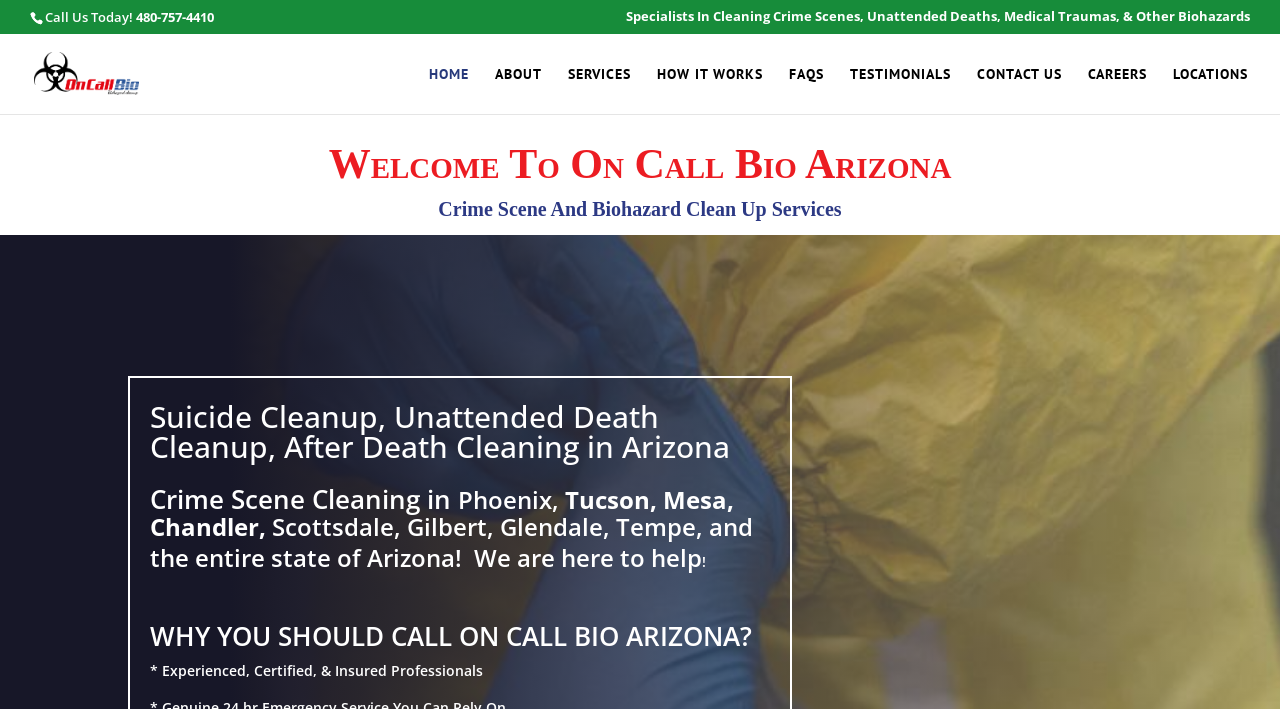Specify the bounding box coordinates of the area that needs to be clicked to achieve the following instruction: "Contact us".

[0.763, 0.094, 0.83, 0.16]